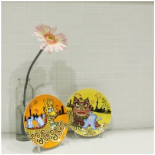Please provide a detailed answer to the question below based on the screenshot: 
What is the background of the plates?

The caption states that the backdrop consists of light-colored tiles, providing a gentle contrast to the vivid colors of the plates and the soft pink of the flower.